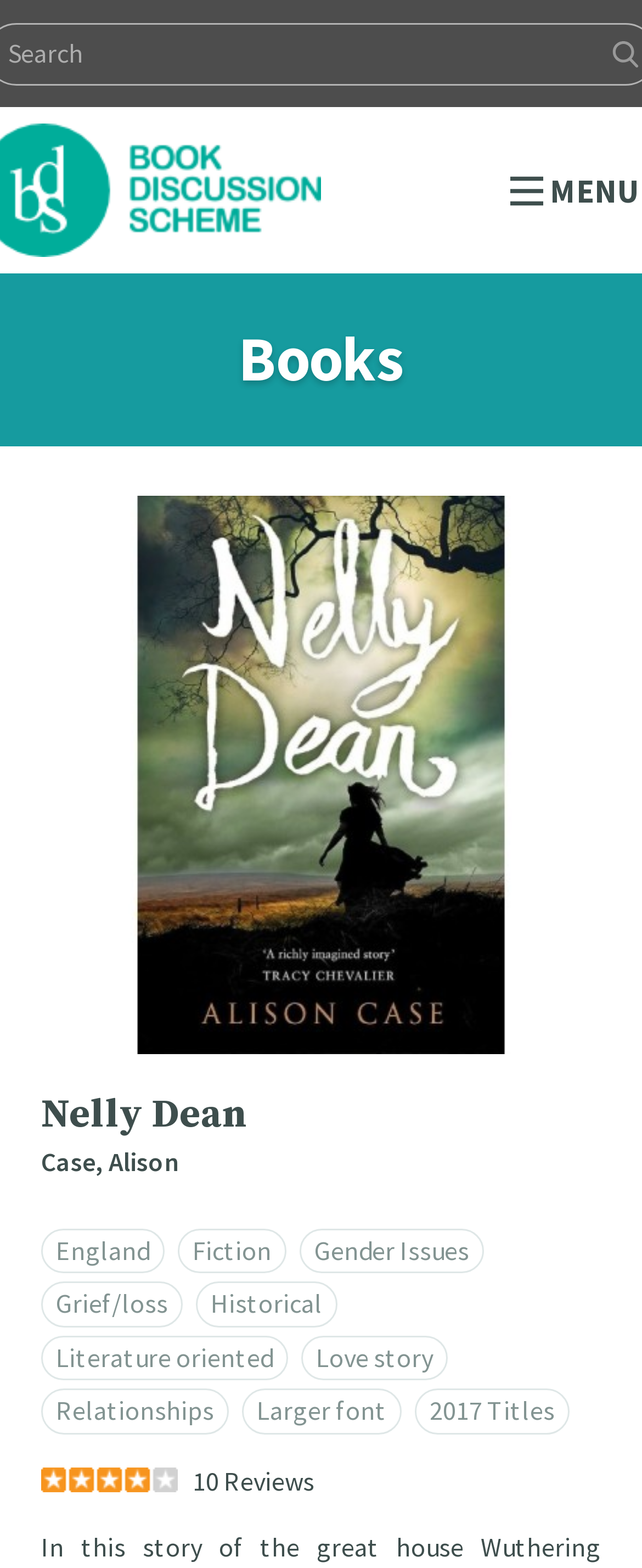Please give the bounding box coordinates of the area that should be clicked to fulfill the following instruction: "Increase font size". The coordinates should be in the format of four float numbers from 0 to 1, i.e., [left, top, right, bottom].

[0.377, 0.886, 0.626, 0.915]